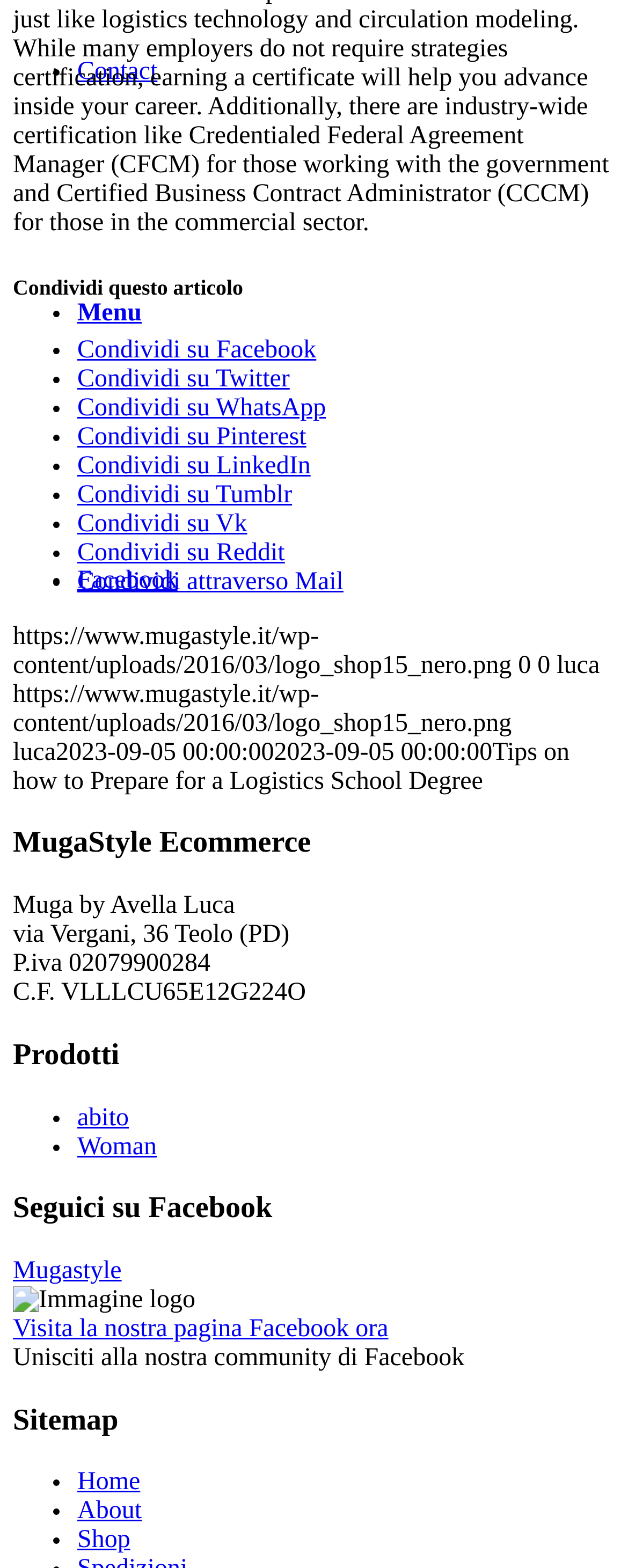Pinpoint the bounding box coordinates for the area that should be clicked to perform the following instruction: "Click on Menu".

[0.123, 0.191, 0.226, 0.208]